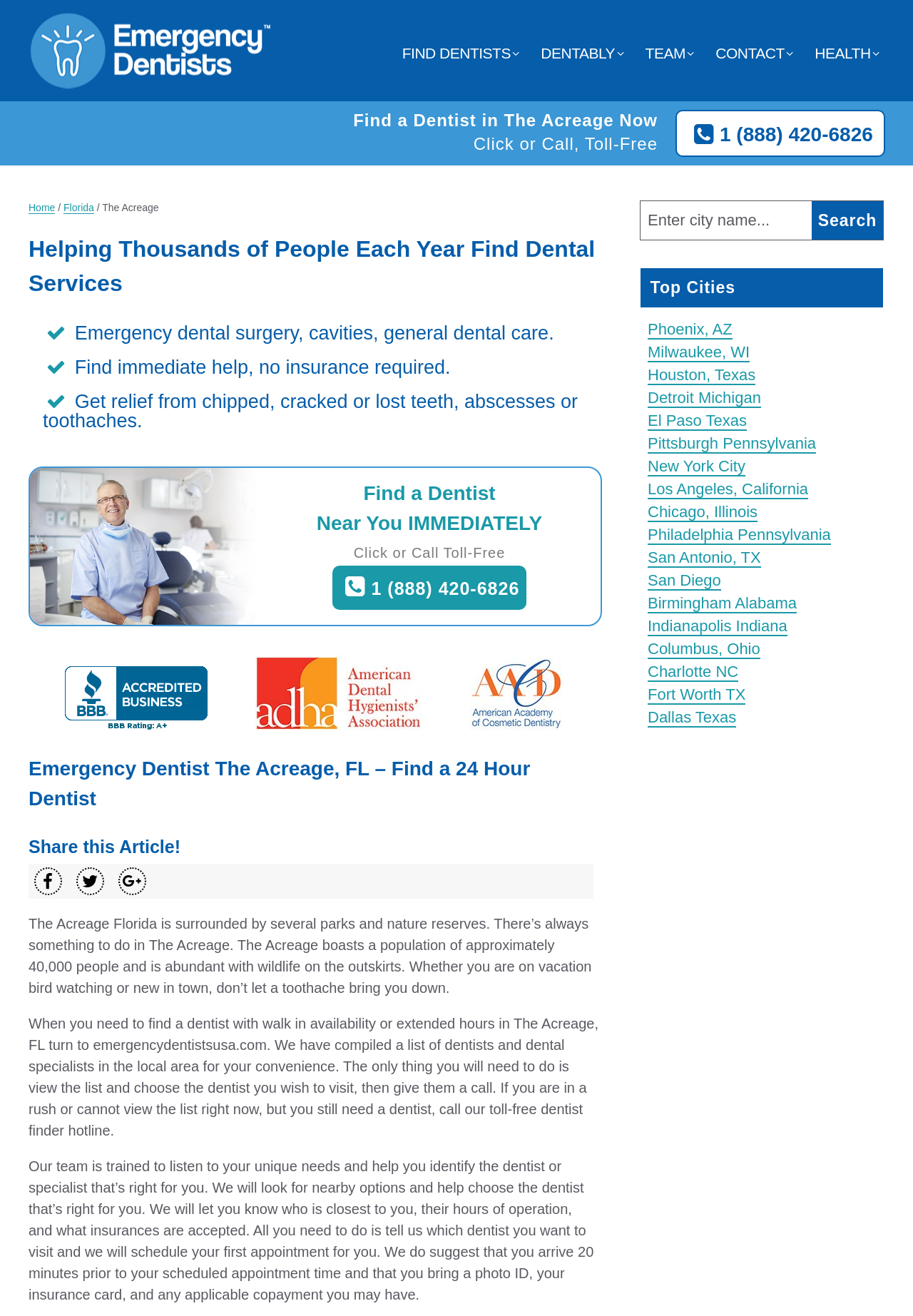Create an elaborate caption that covers all aspects of the webpage.

This webpage is about finding an emergency 24-hour dentist in The Acreage, Florida. At the top, there is a logo of Emergency Dentists USA, followed by a navigation menu with links to "FIND DENTISTS", "DENTABLY", "TEAM", "CONTACT", and "HEALTH". Below the navigation menu, there is a phone number and a call-to-action button to find a dentist in The Acreage.

The main content area is divided into several sections. The first section has a heading that reads "Helping Thousands of People Each Year Find Dental Services" and describes the services provided, including emergency dental surgery, general dental care, and relief from toothaches. 

Below this section, there is a call-to-action button to find a dentist near you immediately, accompanied by a phone number and a link to call toll-free. 

The next section has a heading that reads "Emergency Dentist The Acreage, FL – Find a 24 Hour Dentist" and provides information about the services offered, including finding a dentist with walk-in availability or extended hours in The Acreage, FL. 

There is also a section that describes the process of finding a dentist, including viewing the list of dentists, choosing a dentist, and scheduling an appointment. 

On the right side of the page, there is a search bar to enter a city name, followed by a list of top cities with links to find dentists in those cities. 

At the bottom of the page, there are social media links to share the article on Facebook and other platforms, as well as a paragraph describing The Acreage, Florida, and its surroundings.